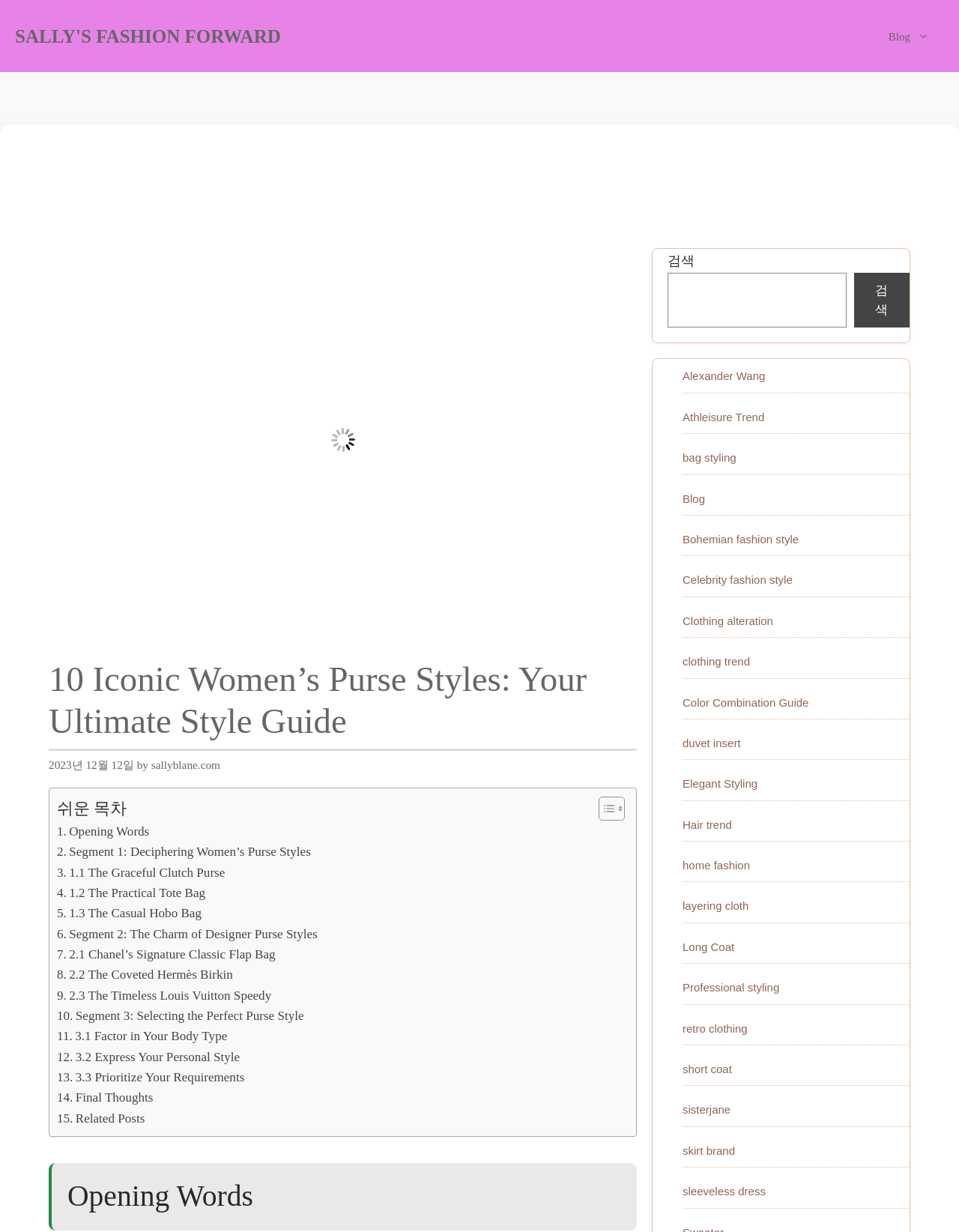Pinpoint the bounding box coordinates of the element you need to click to execute the following instruction: "Explore Europe & the Med". The bounding box should be represented by four float numbers between 0 and 1, in the format [left, top, right, bottom].

None